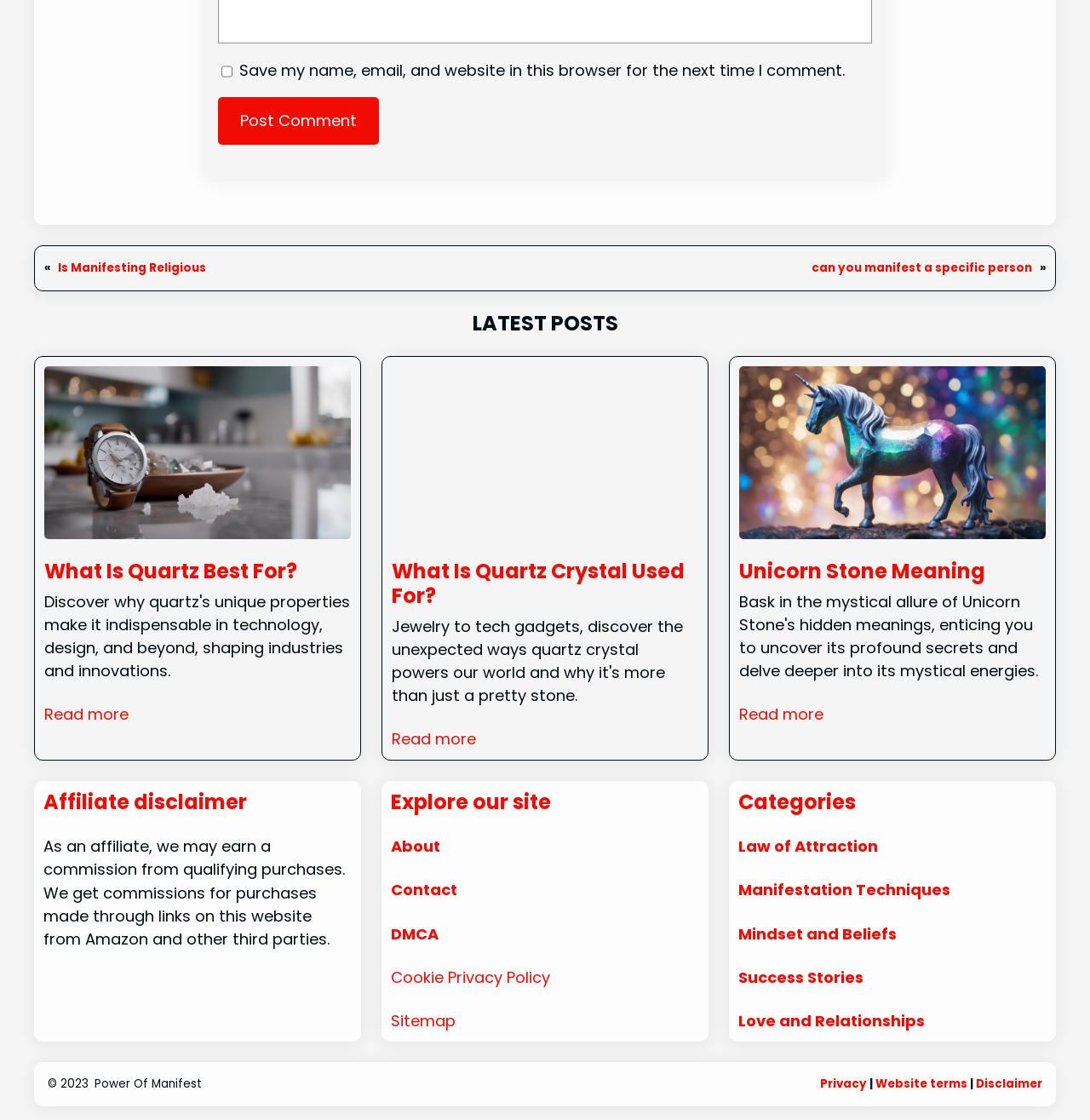Predict the bounding box of the UI element based on the description: "Power Of Manifest". The coordinates should be four float numbers between 0 and 1, formatted as [left, top, right, bottom].

[0.087, 0.96, 0.185, 0.975]